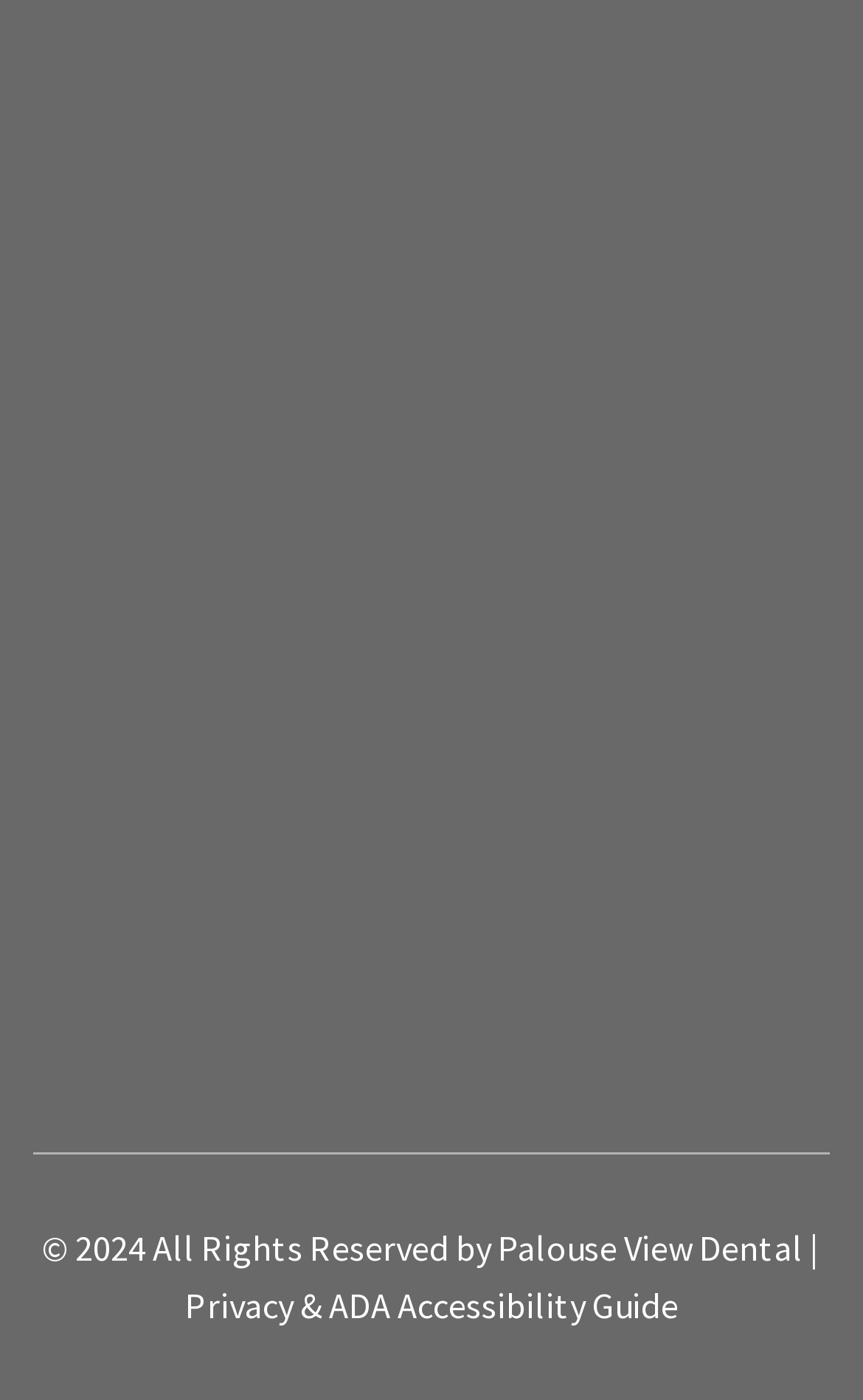Given the element description: "Nutrition", predict the bounding box coordinates of the UI element it refers to, using four float numbers between 0 and 1, i.e., [left, top, right, bottom].

None